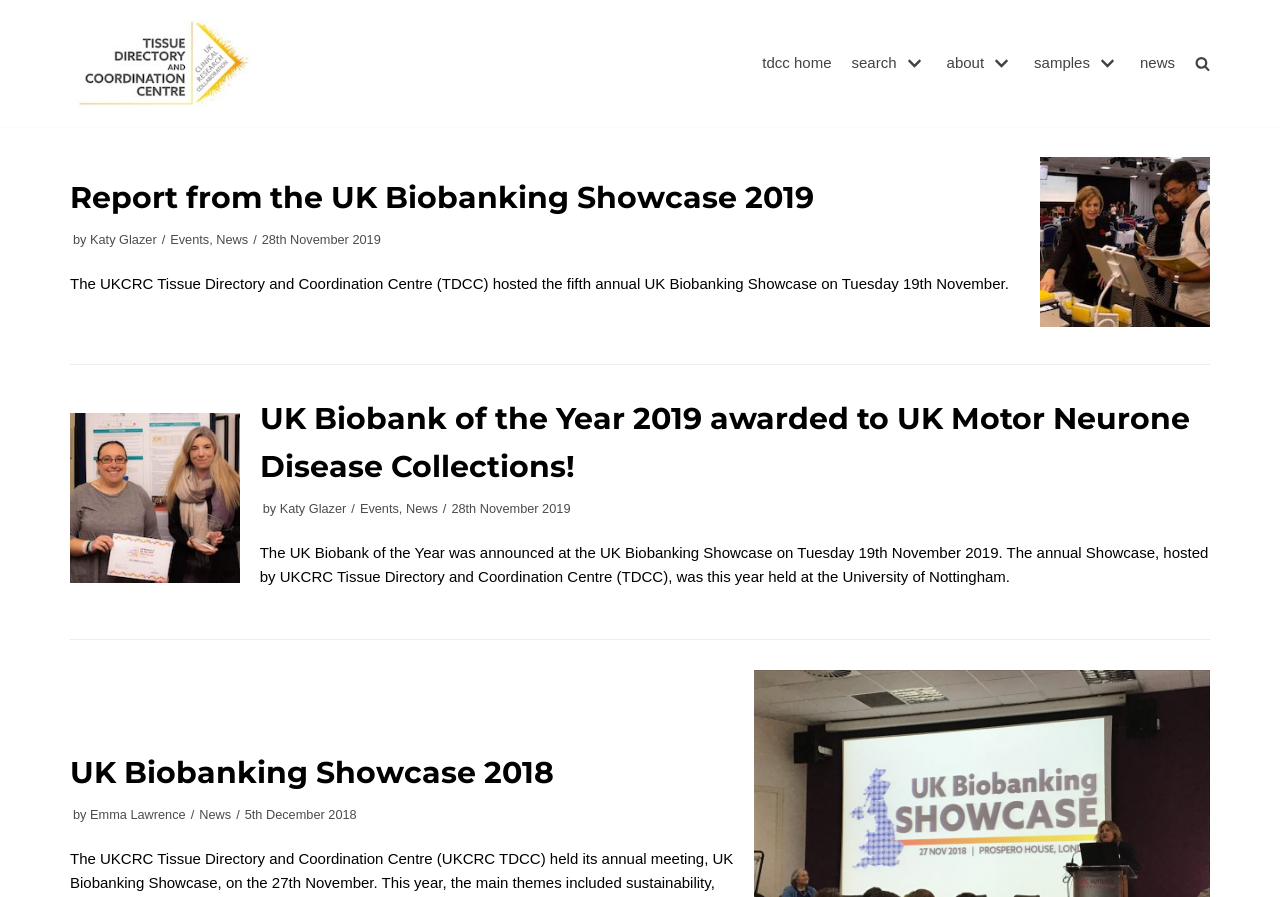Pinpoint the bounding box coordinates of the clickable area necessary to execute the following instruction: "go to UKCRC Tissue Directory and Coordination Centre homepage". The coordinates should be given as four float numbers between 0 and 1, namely [left, top, right, bottom].

[0.056, 0.022, 0.2, 0.119]